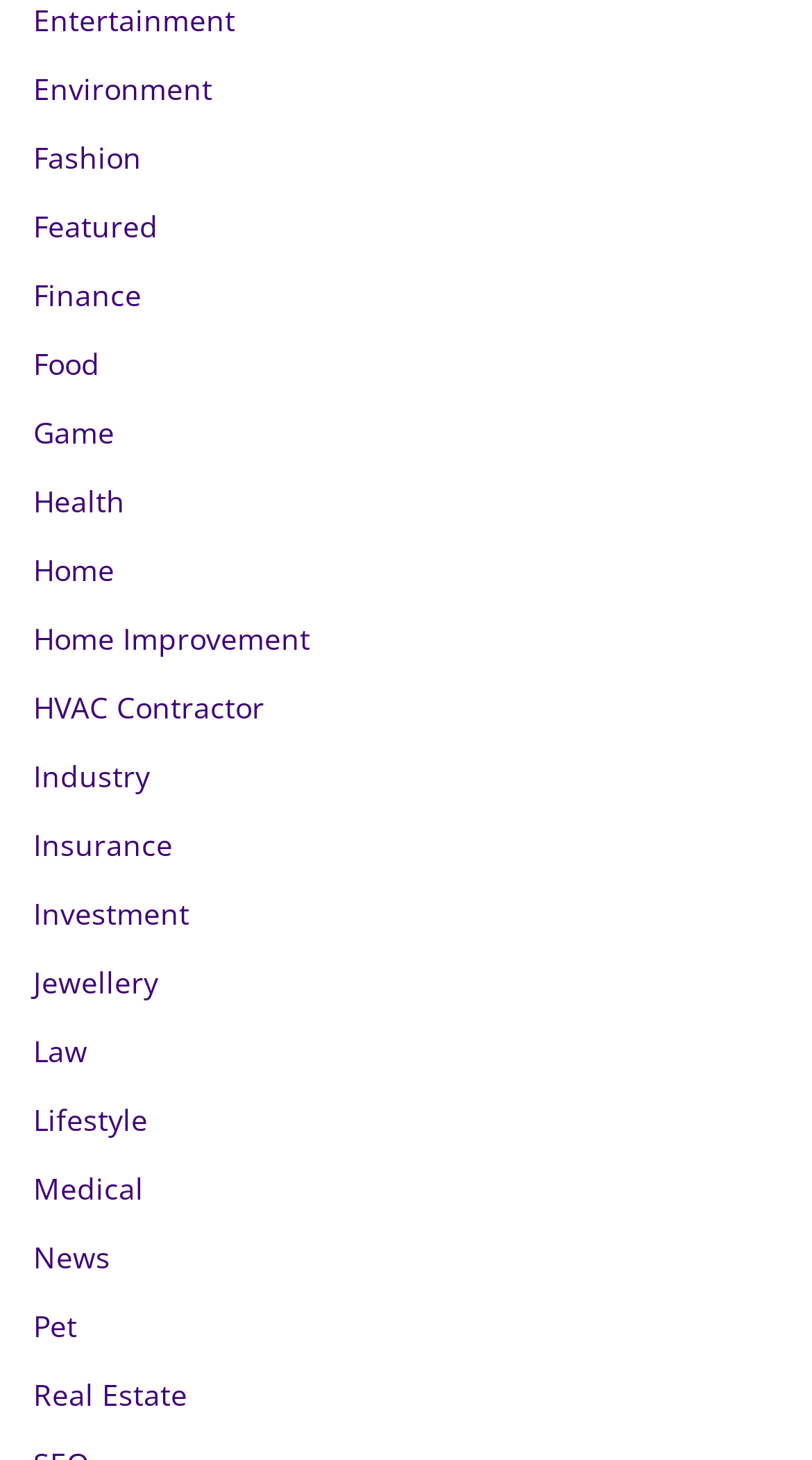Please specify the bounding box coordinates of the element that should be clicked to execute the given instruction: 'Explore Featured'. Ensure the coordinates are four float numbers between 0 and 1, expressed as [left, top, right, bottom].

[0.041, 0.141, 0.195, 0.168]